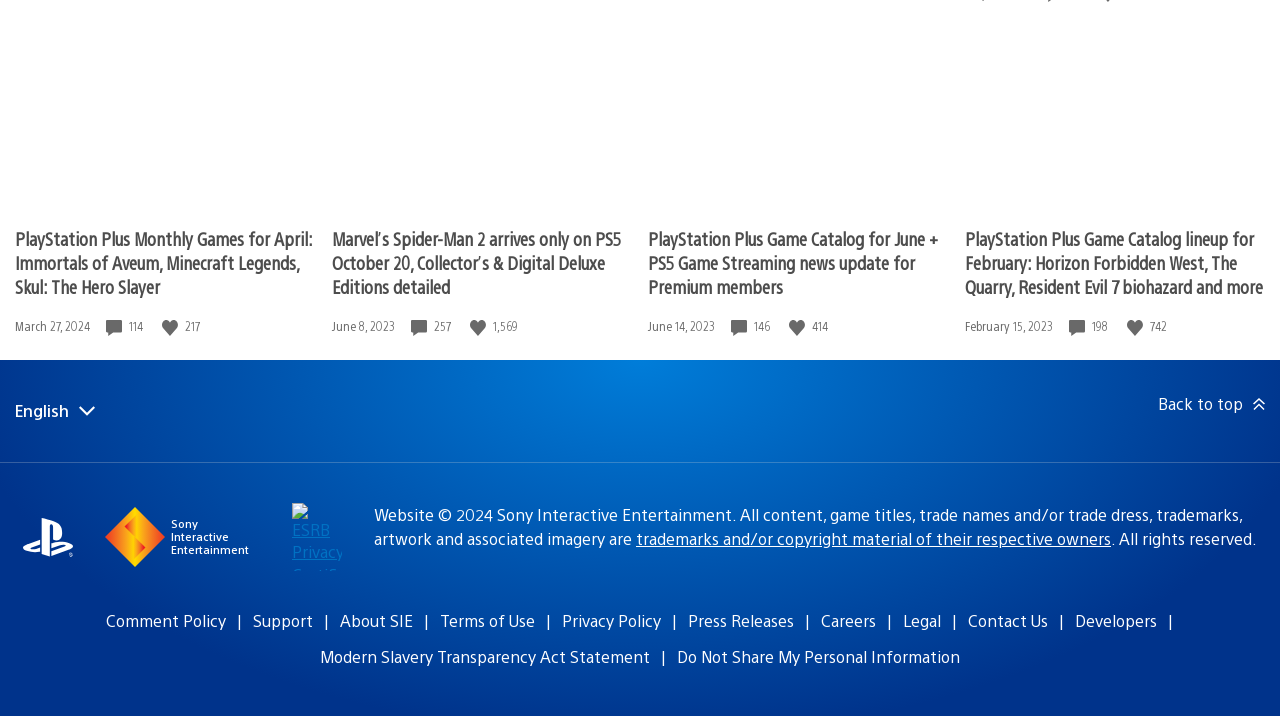Please find the bounding box coordinates of the element that must be clicked to perform the given instruction: "Go back to top". The coordinates should be four float numbers from 0 to 1, i.e., [left, top, right, bottom].

[0.905, 0.549, 0.988, 0.58]